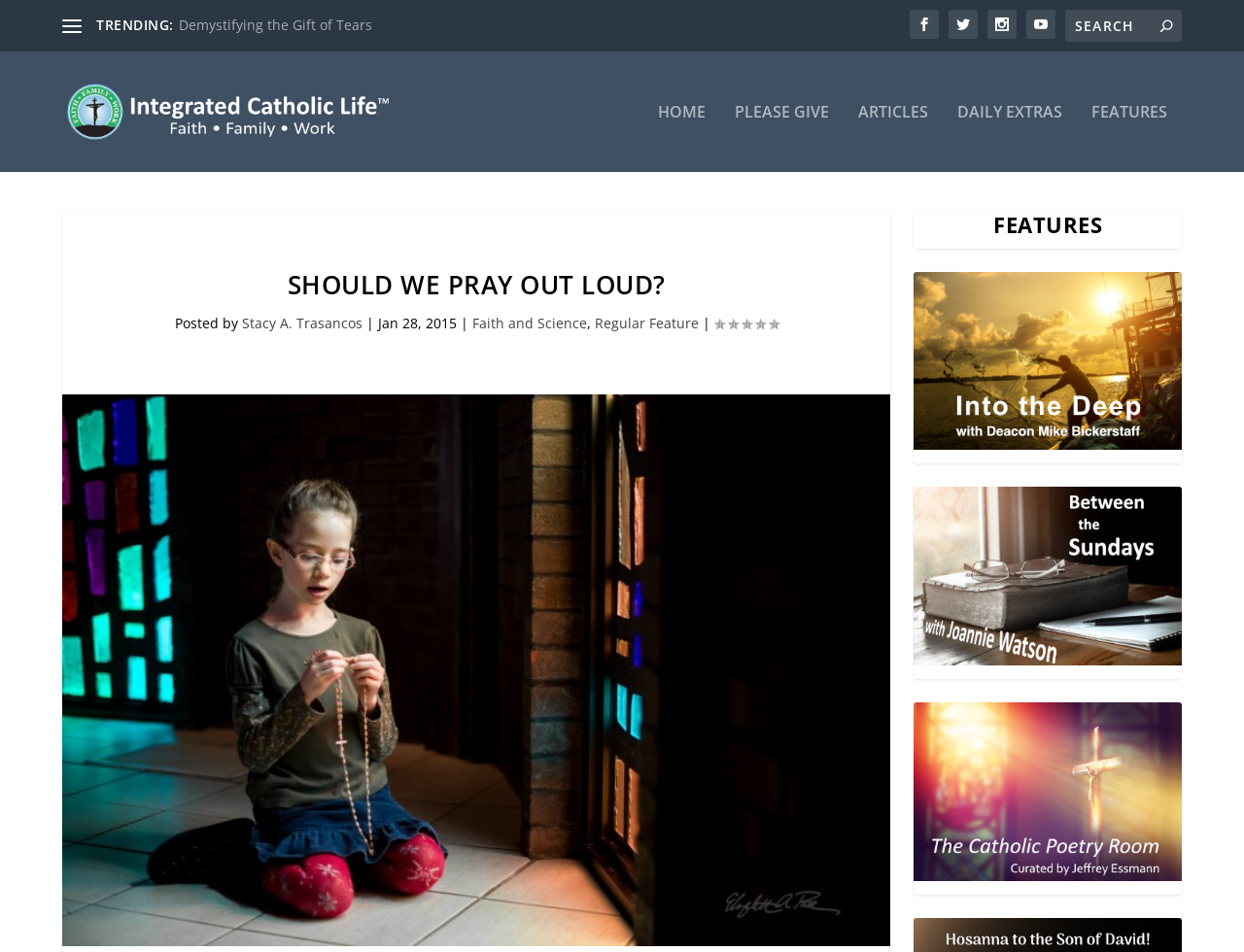Give a detailed explanation of the elements present on the webpage.

The webpage is titled "Should We Pray Out Loud? — Integrated Catholic Life™" and appears to be an article or blog post discussing the topic of prayer. At the top of the page, there is a navigation menu with links to "HOME", "PLEASE GIVE", "ARTICLES", "DAILY EXTRAS", and "FEATURES". 

Below the navigation menu, there is a heading that reads "SHOULD WE PRAY OUT LOUD?" followed by the author's name, "Stacy A. Trasancos", and the date "Jan 28, 2015". The article is categorized under "Faith and Science" and "Regular Feature". 

To the left of the article title, there is a large image related to the topic of prayer. The article itself is not summarized in this description, but it appears to be a thoughtful discussion of the question posed in the title.

Above the article, there is a section labeled "TRENDING:" with a link to an article about "St. Thecla: Once, Twice, Three Times a (Lady) Martyr". There are also several social media links and a search bar at the top right corner of the page. 

Further down the page, there are three figures or images, each with a link to another article or feature. These figures are labeled as "FEATURES" and appear to be teasers or previews of other content on the website.